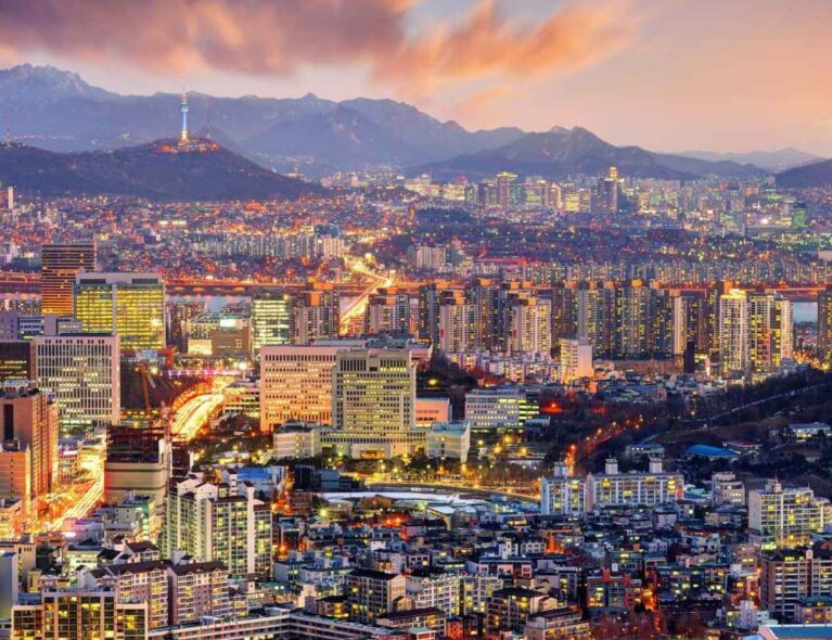What is visible atop the hills in the background?
Answer the question with a single word or phrase by looking at the picture.

Namsan Tower